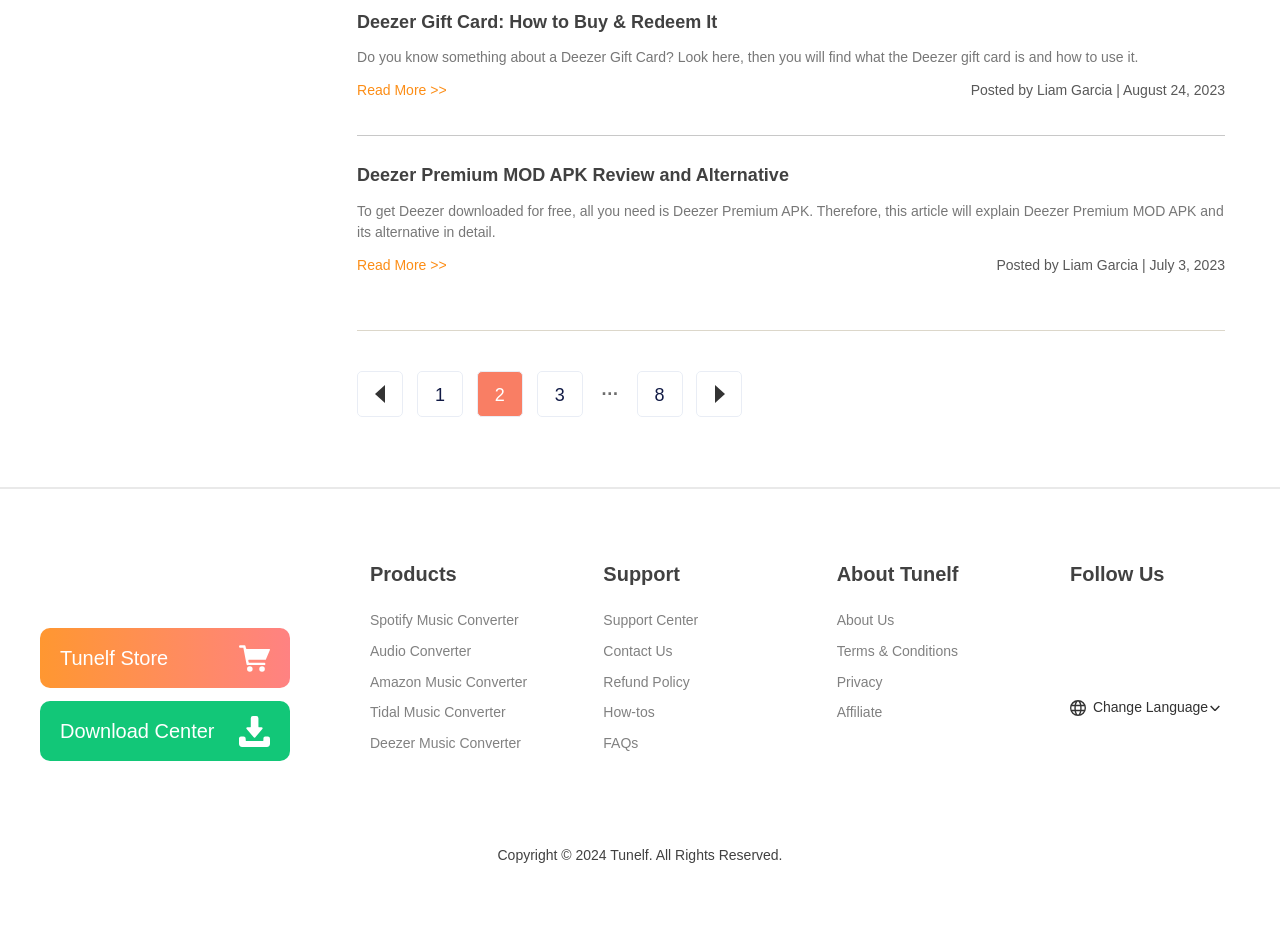What is the type of content on this webpage?
Look at the image and respond with a one-word or short-phrase answer.

Blog posts